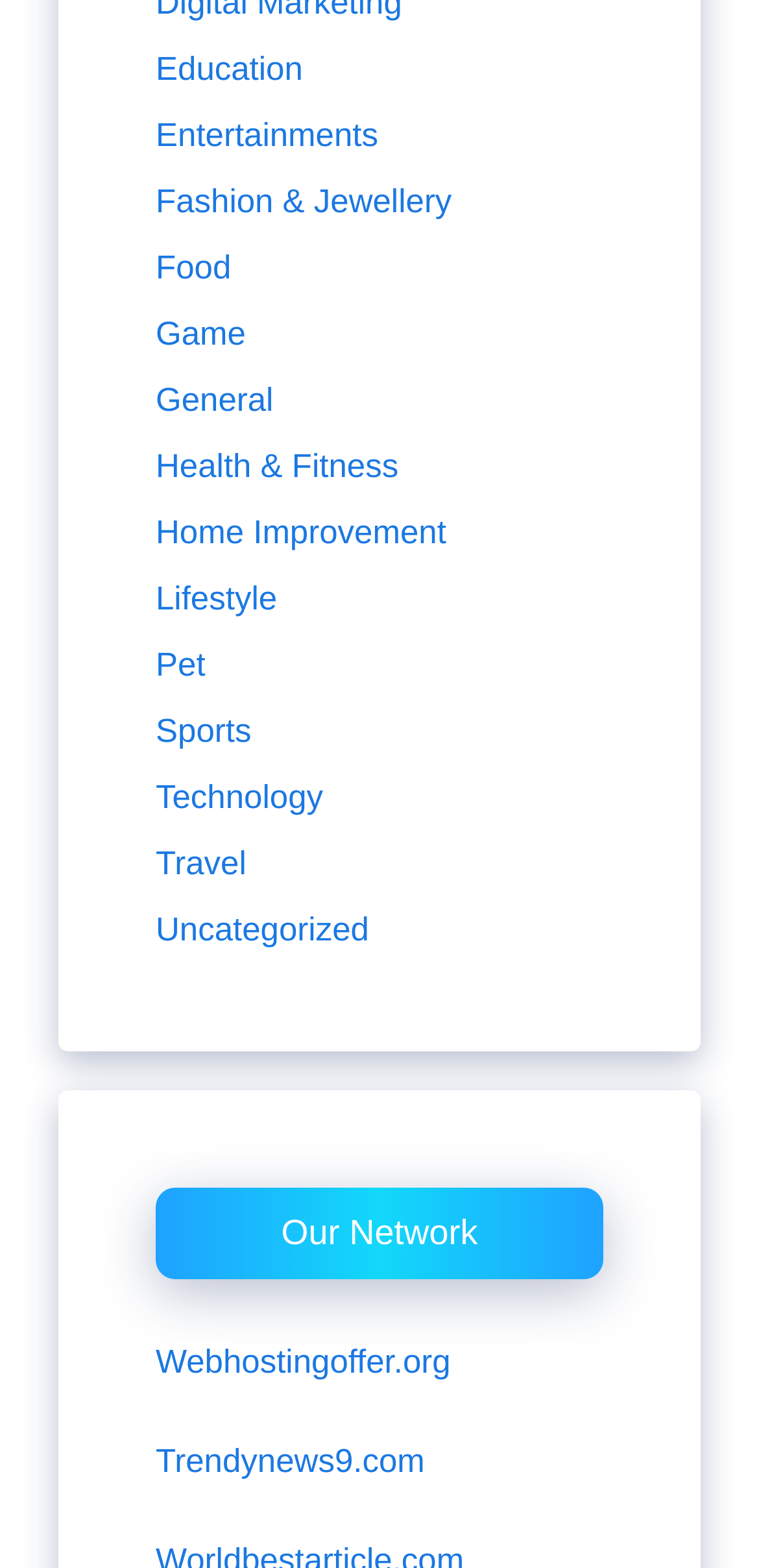Locate the bounding box coordinates of the element to click to perform the following action: 'Visit the Webhostingoffer.org website'. The coordinates should be given as four float values between 0 and 1, in the form of [left, top, right, bottom].

[0.205, 0.857, 0.594, 0.881]